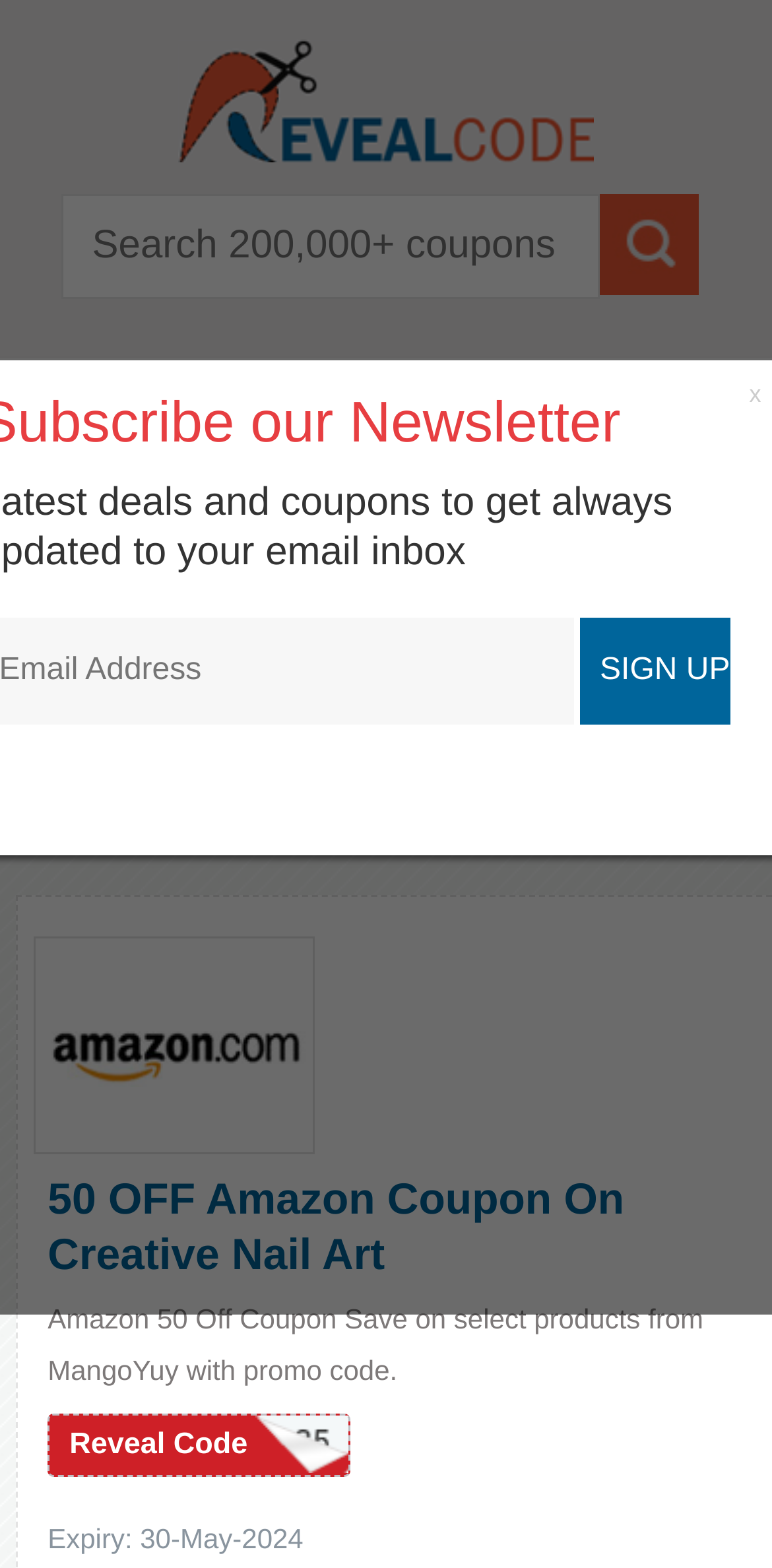Determine the bounding box coordinates for the area you should click to complete the following instruction: "Search for coupons and deals".

[0.078, 0.124, 0.778, 0.191]